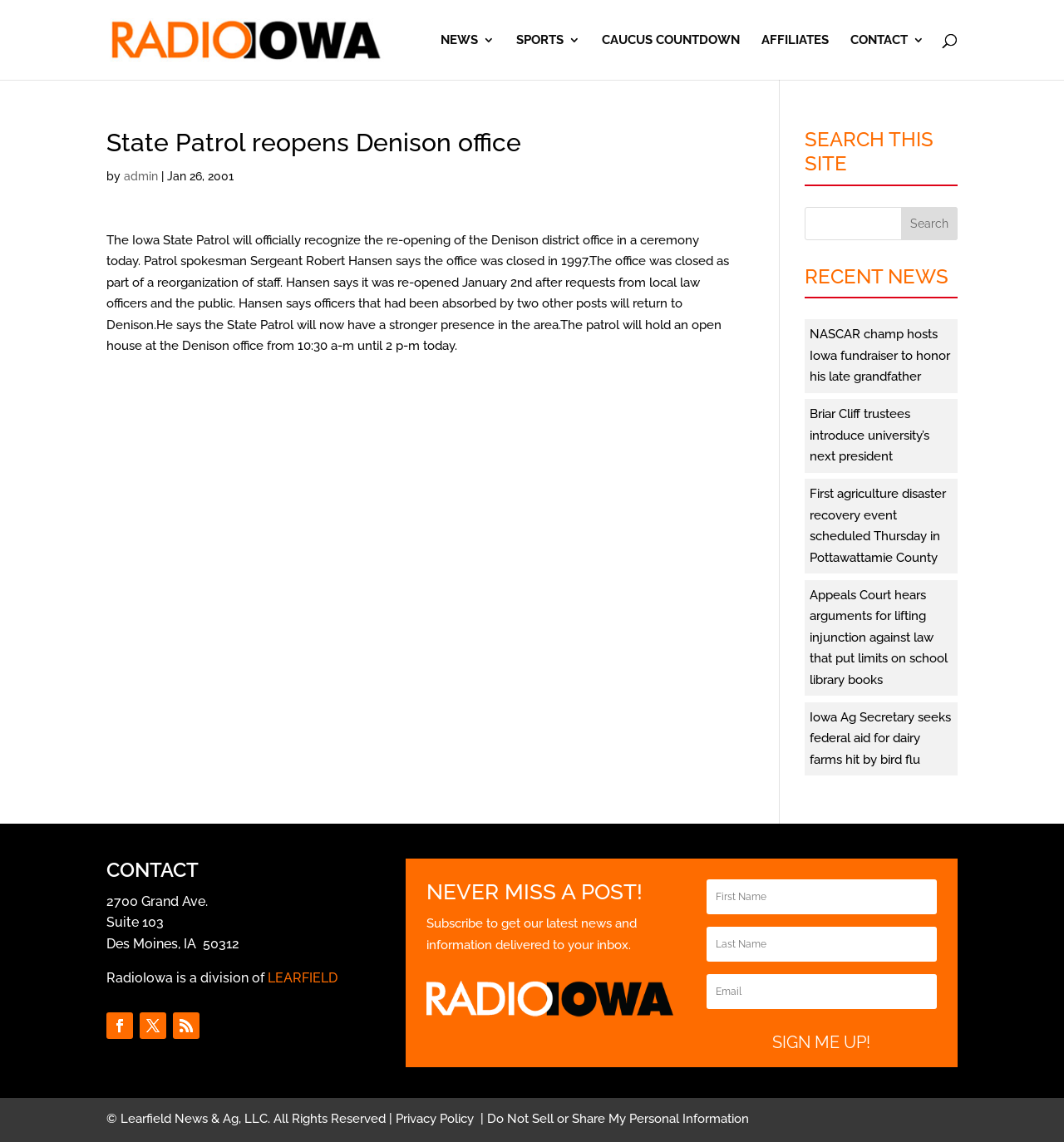Locate the bounding box coordinates of the element that should be clicked to execute the following instruction: "Contact Radio Iowa".

[0.1, 0.752, 0.337, 0.78]